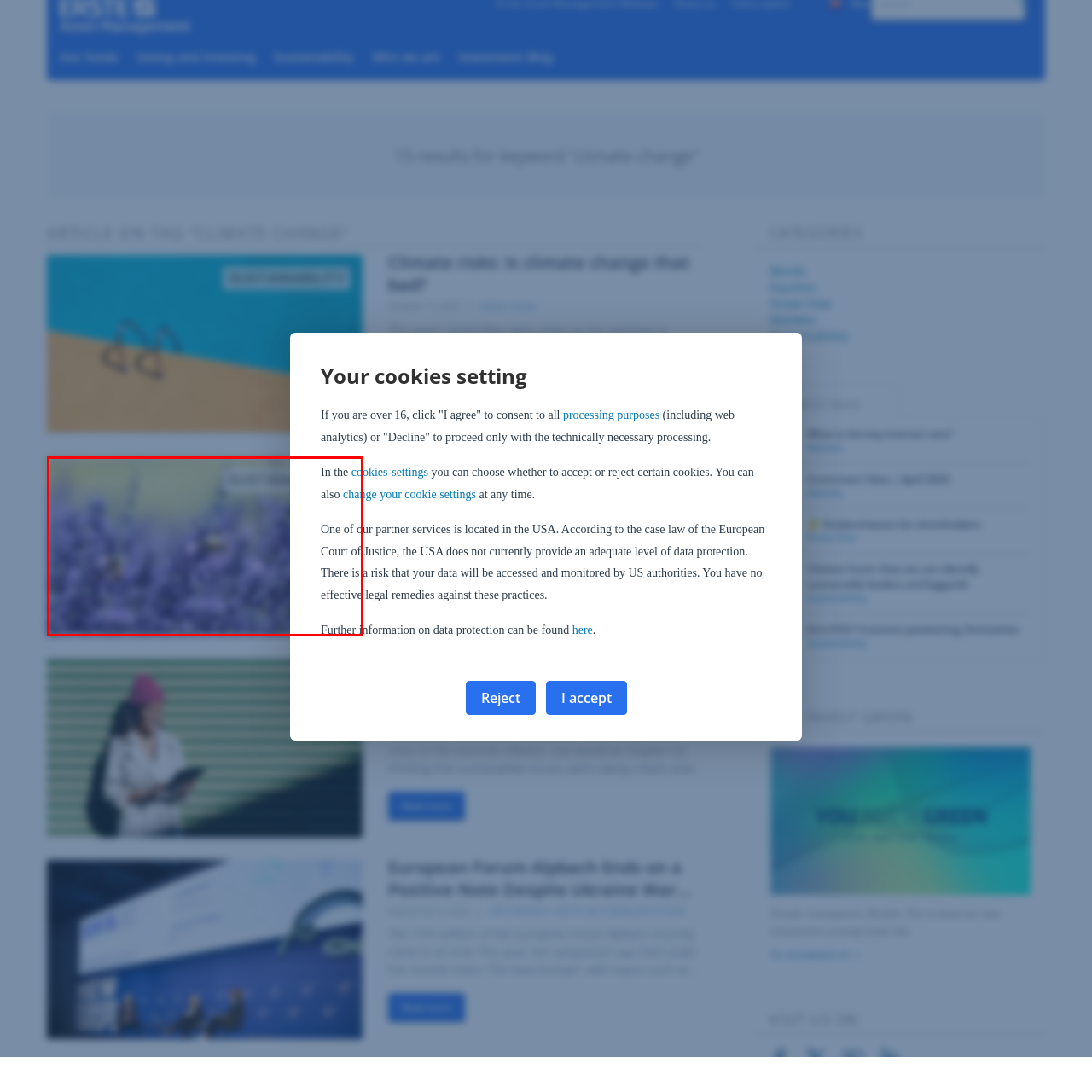Explain in detail what is depicted in the image within the red-bordered box.

The image titled "Biodiversity, climate change, and planetary boundaries" features a visually blurred and abstract portrayal of underwater life, hinting at the intricate ecosystems affected by climate change. Accompanying the image is informative content that discusses the pressing issues surrounding climate and biodiversity crises, emphasizing the importance of these elements in sustainable development. The image is positioned within an article that features insights from recent studies, elucidating the connection between biodiversity, climate challenges, and the broader implications for human prosperity. This context reflects a growing awareness of environmental issues and serves as a call to action for understanding and addressing these critical challenges.